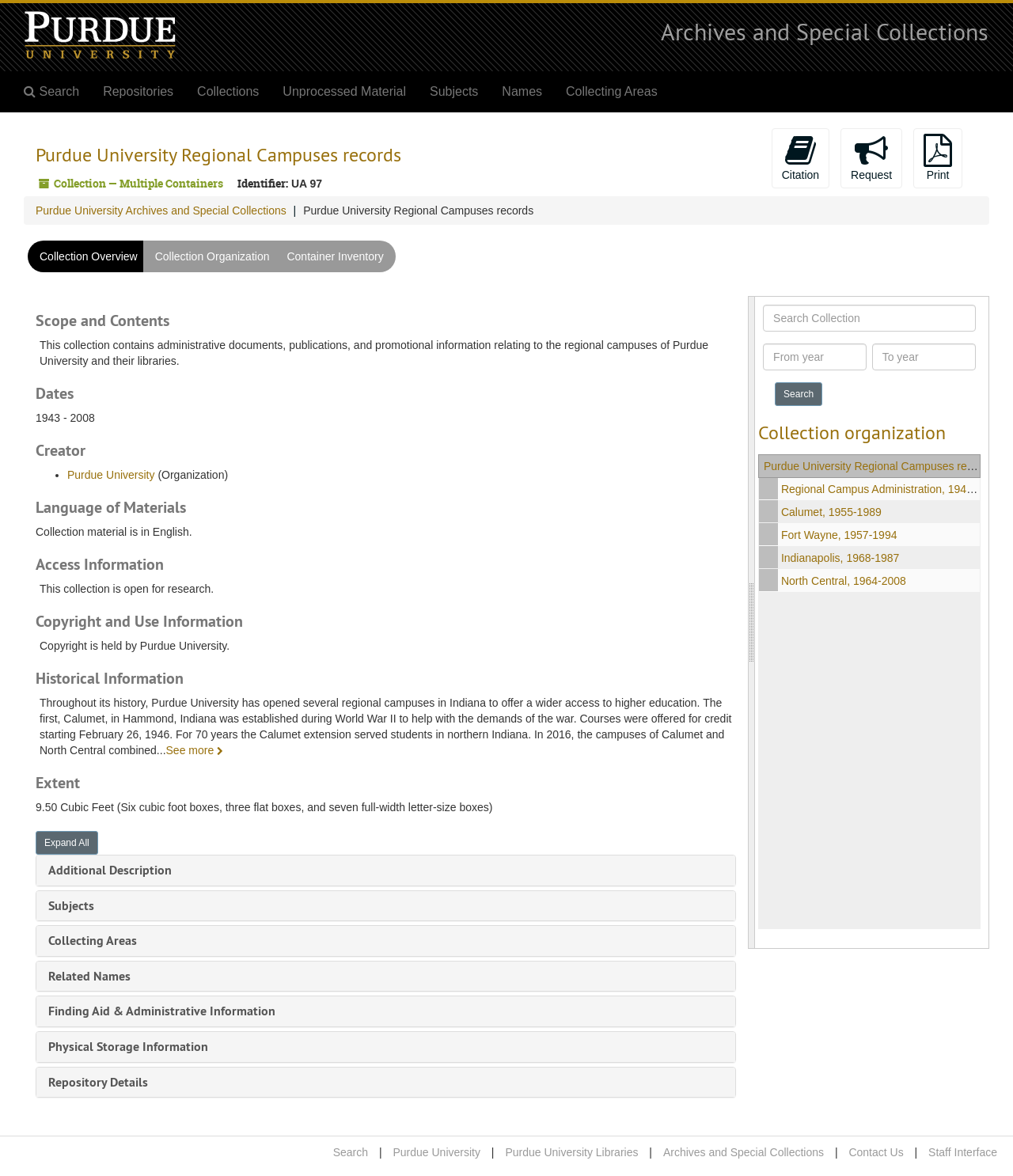Give a detailed account of the webpage's layout and content.

This webpage is about the Purdue University Regional Campuses records collection at the Archives and Special Collections. At the top of the page, there is a Purdue University logo image and a link to "Archives and Special Collections". Below this, there is a top-level navigation menu with links to "Search", "Repositories", "Collections", "Unprocessed Material", "Subjects", "Names", and "Collecting Areas".

The main content of the page is divided into several sections. The first section is a heading that reads "Purdue University Regional Campuses records" and has a subheading that says "Collection — Multiple Containers". Below this, there is a section with the identifier "UA 97" and some page actions buttons, including "Citation", "Request", and "Print".

The next section is a hierarchical navigation menu with a link to "Purdue University Archives and Special Collections" and a heading that reads "Purdue University Regional Campuses records". Below this, there are links to "Collection Overview", "Collection Organization", and "Container Inventory".

The main content of the page is organized into several sections, including "Scope and Contents", "Dates", "Creator", "Language of Materials", "Access Information", "Copyright and Use Information", "Historical Information", "Extent", and "Additional Description". Each section has a heading and some descriptive text.

There are also several links to "Subjects", "Collecting Areas", "Related Names", "Finding Aid & Administrative Information", "Physical Storage Information", and "Repository Details" that are collapsed by default and can be expanded by clicking on them.

At the bottom of the page, there is a search function with text boxes to search by collection, from year, and to year, and a "Search" button. Below this, there is a section with a heading that reads "Collection organization" and a table with links to different parts of the collection, including "Purdue University Regional Campuses records", "Regional Campus Administration, 1943-1982", "Calumet, 1955-1989", and "Fort Wayne, 1957-1994".